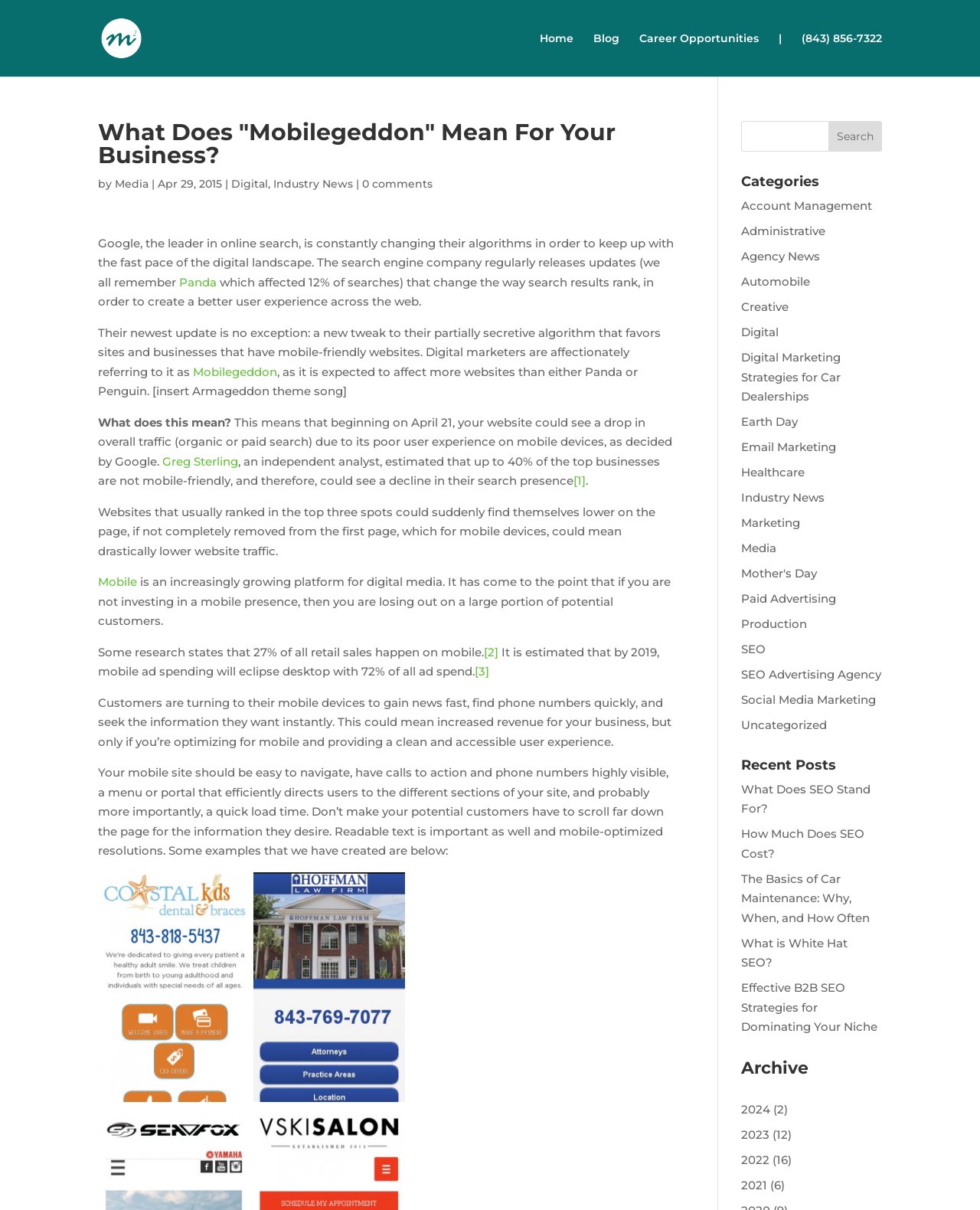Indicate the bounding box coordinates of the element that must be clicked to execute the instruction: "Click the 'Career Opportunities' link". The coordinates should be given as four float numbers between 0 and 1, i.e., [left, top, right, bottom].

[0.652, 0.027, 0.774, 0.063]